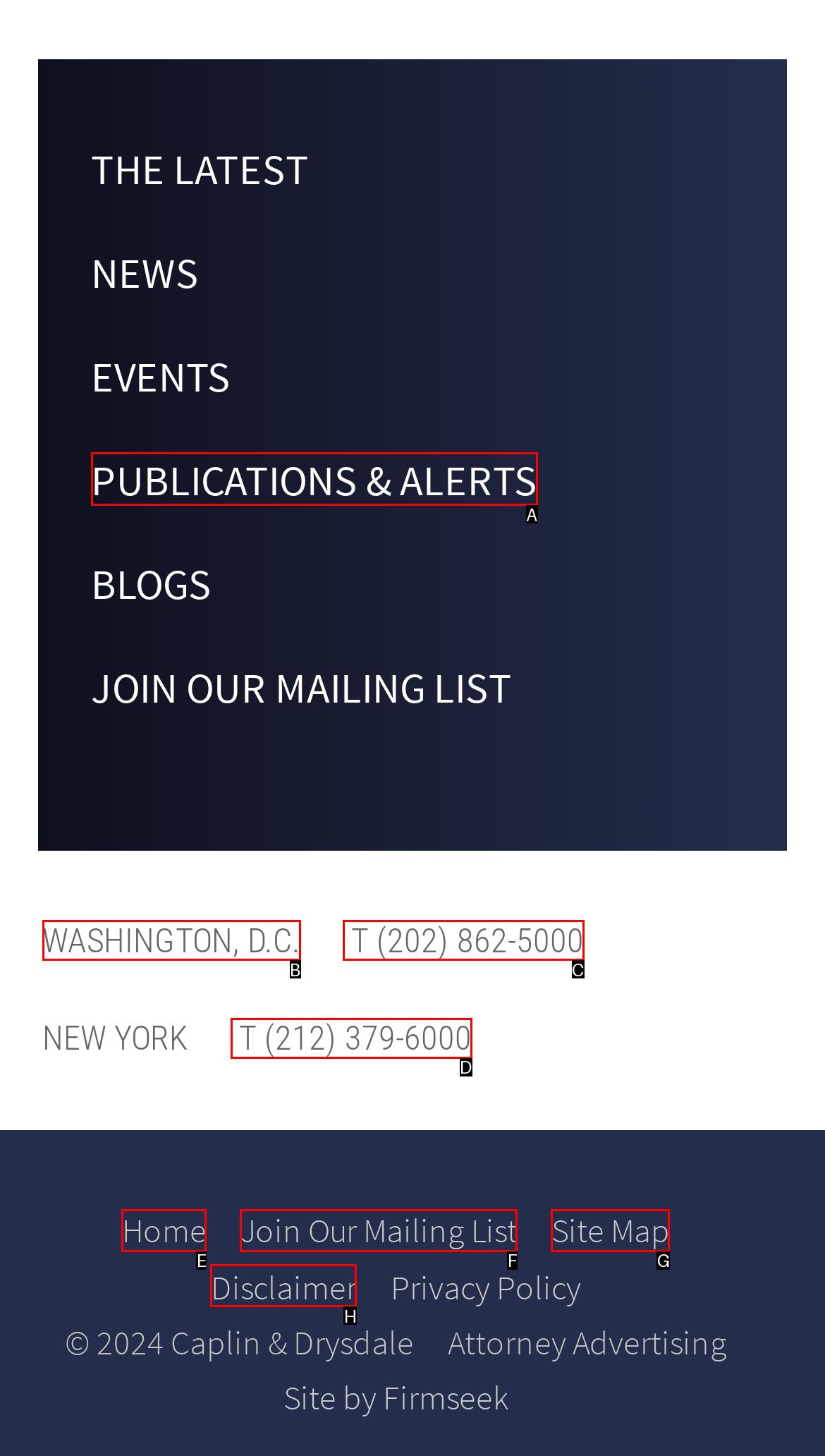Determine the option that aligns with this description: Disclaimer
Reply with the option's letter directly.

H